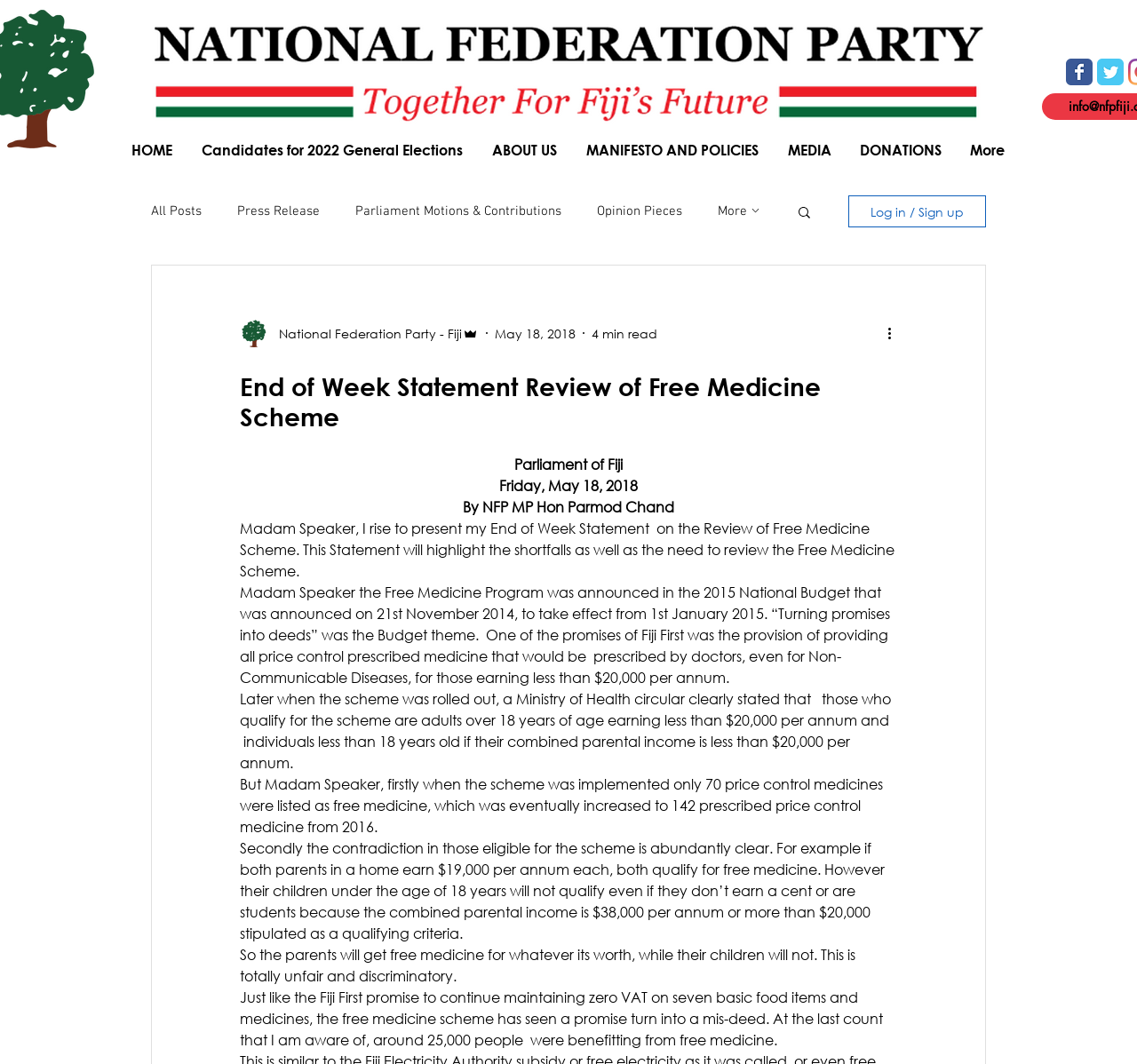Determine the bounding box coordinates of the element that should be clicked to execute the following command: "Log in or sign up".

[0.746, 0.184, 0.867, 0.214]